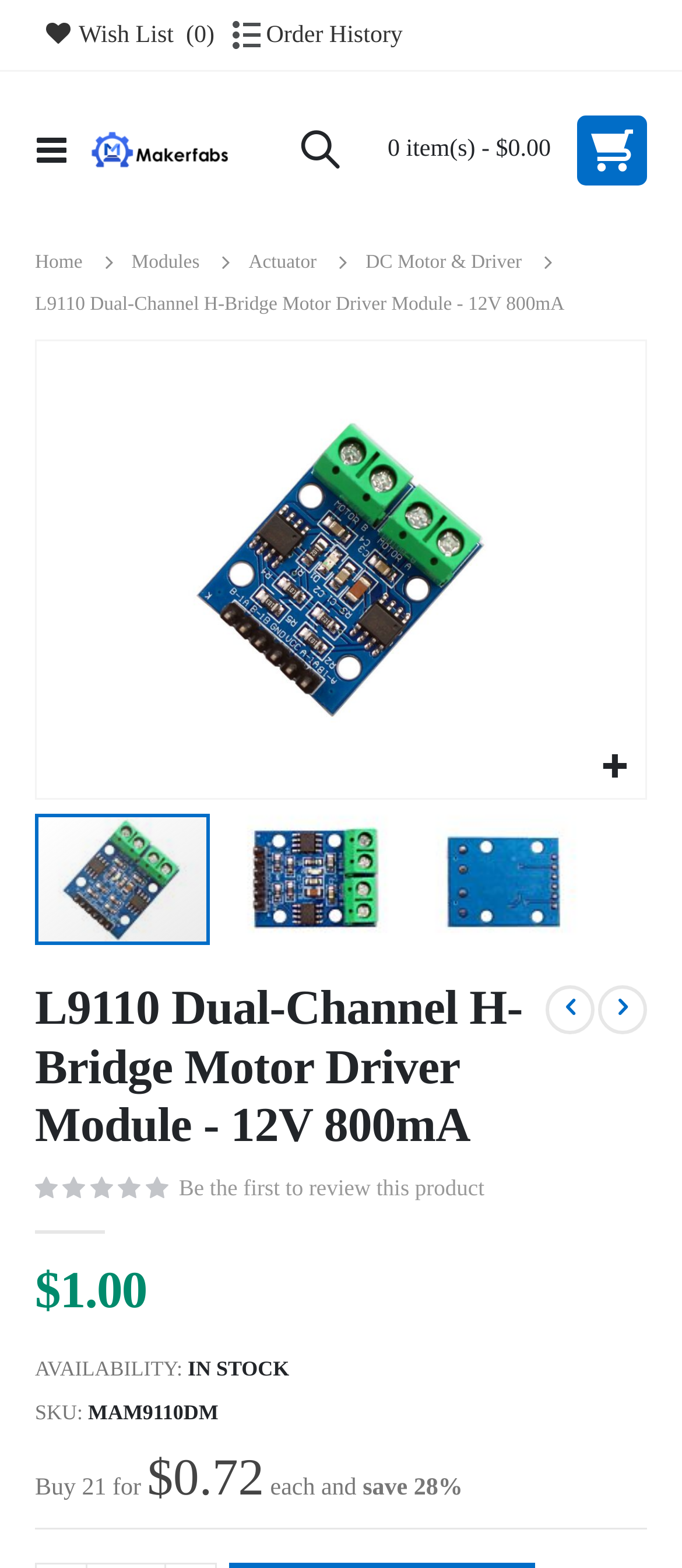How many images are in the gallery?
Please provide a single word or phrase in response based on the screenshot.

4